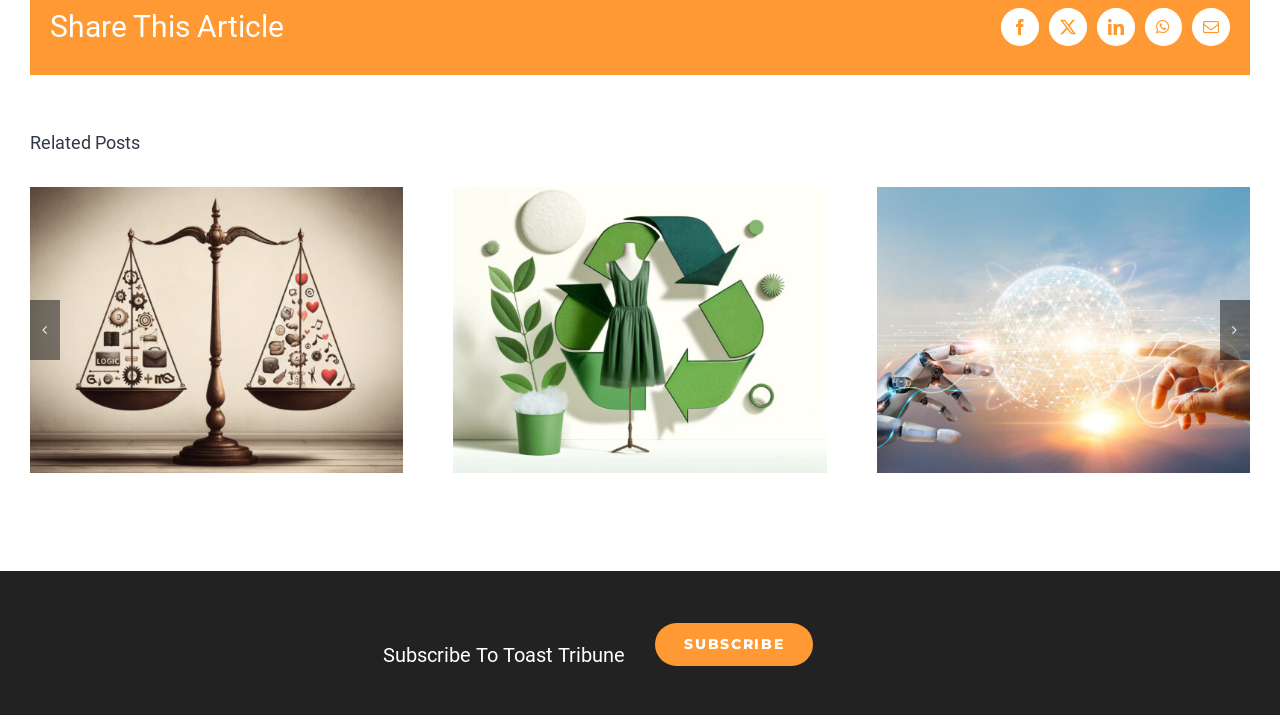Highlight the bounding box of the UI element that corresponds to this description: "X".

[0.819, 0.011, 0.849, 0.064]